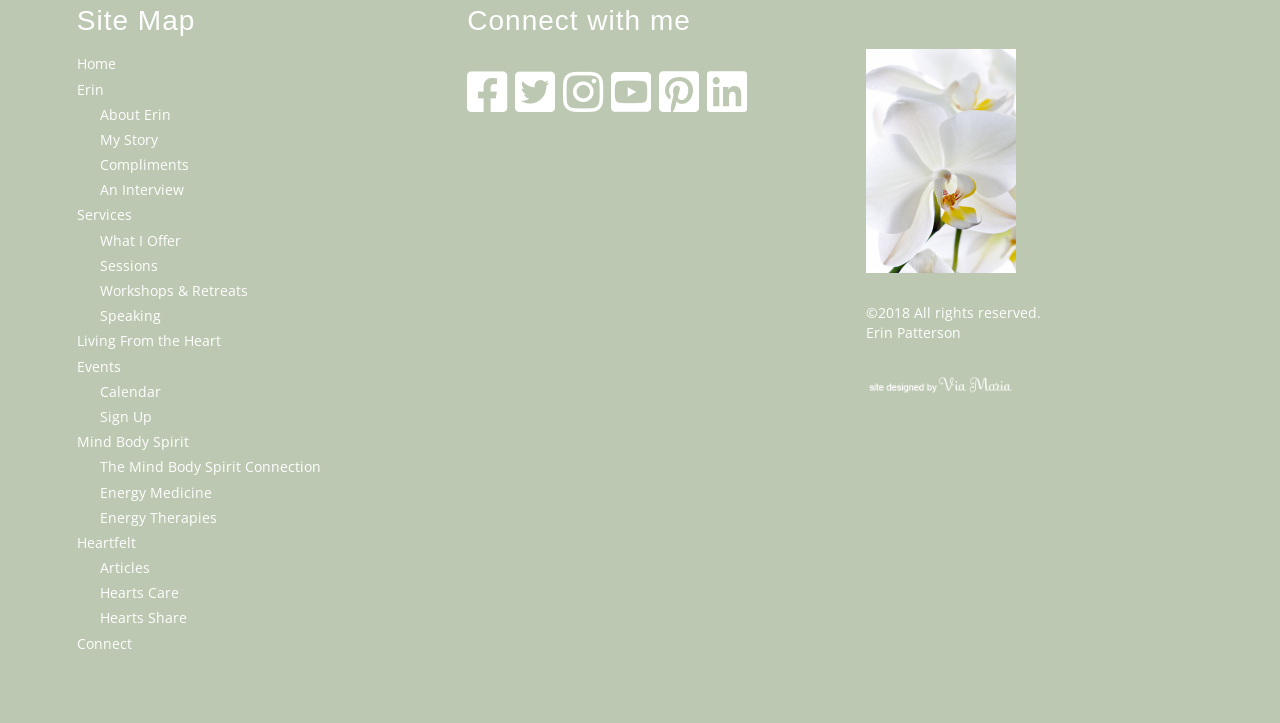Locate the bounding box coordinates of the clickable part needed for the task: "view upcoming events".

[0.06, 0.524, 0.126, 0.559]